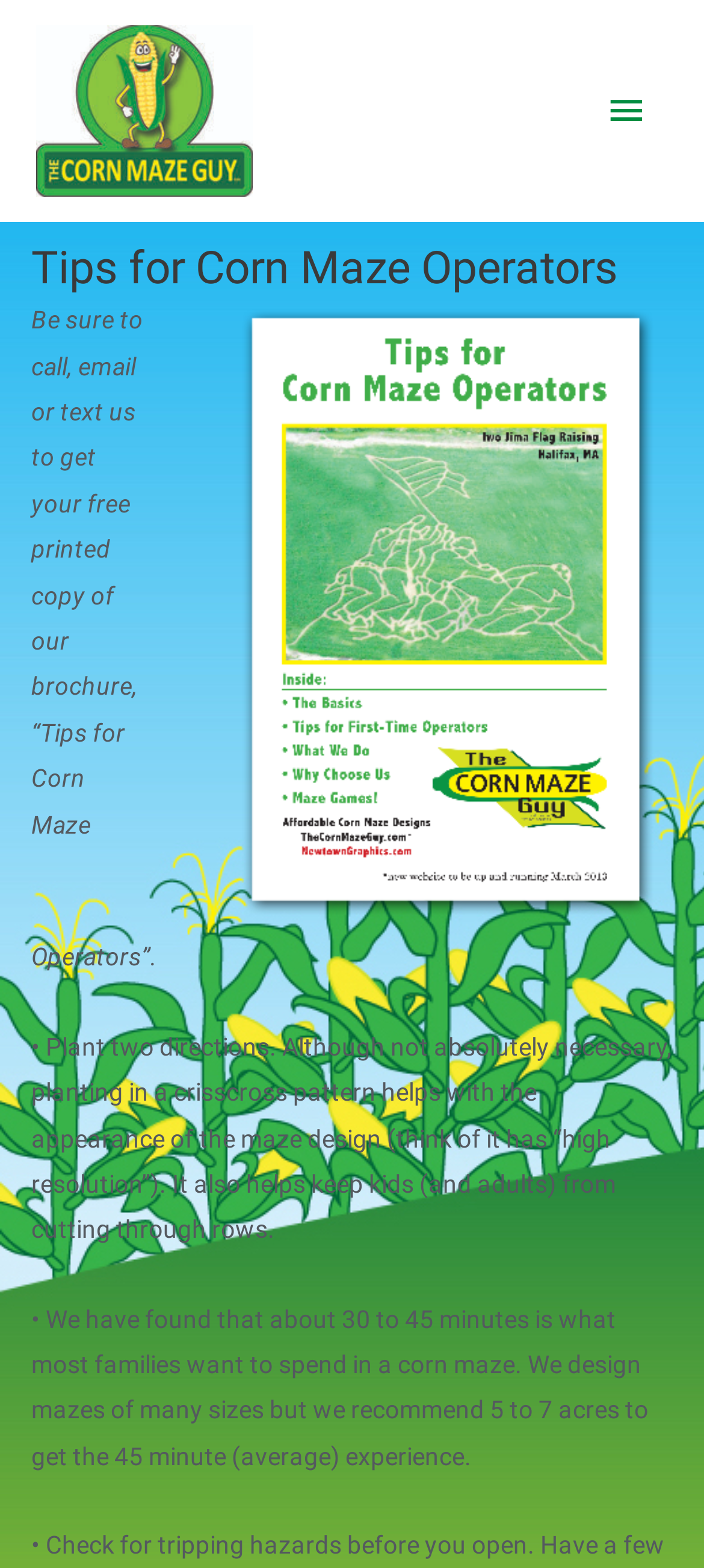How long do most families want to spend in a corn maze?
Please ensure your answer to the question is detailed and covers all necessary aspects.

According to the webpage, most families want to spend around 30 to 45 minutes in a corn maze. This is mentioned in the third paragraph of the webpage as a guideline for designing mazes.